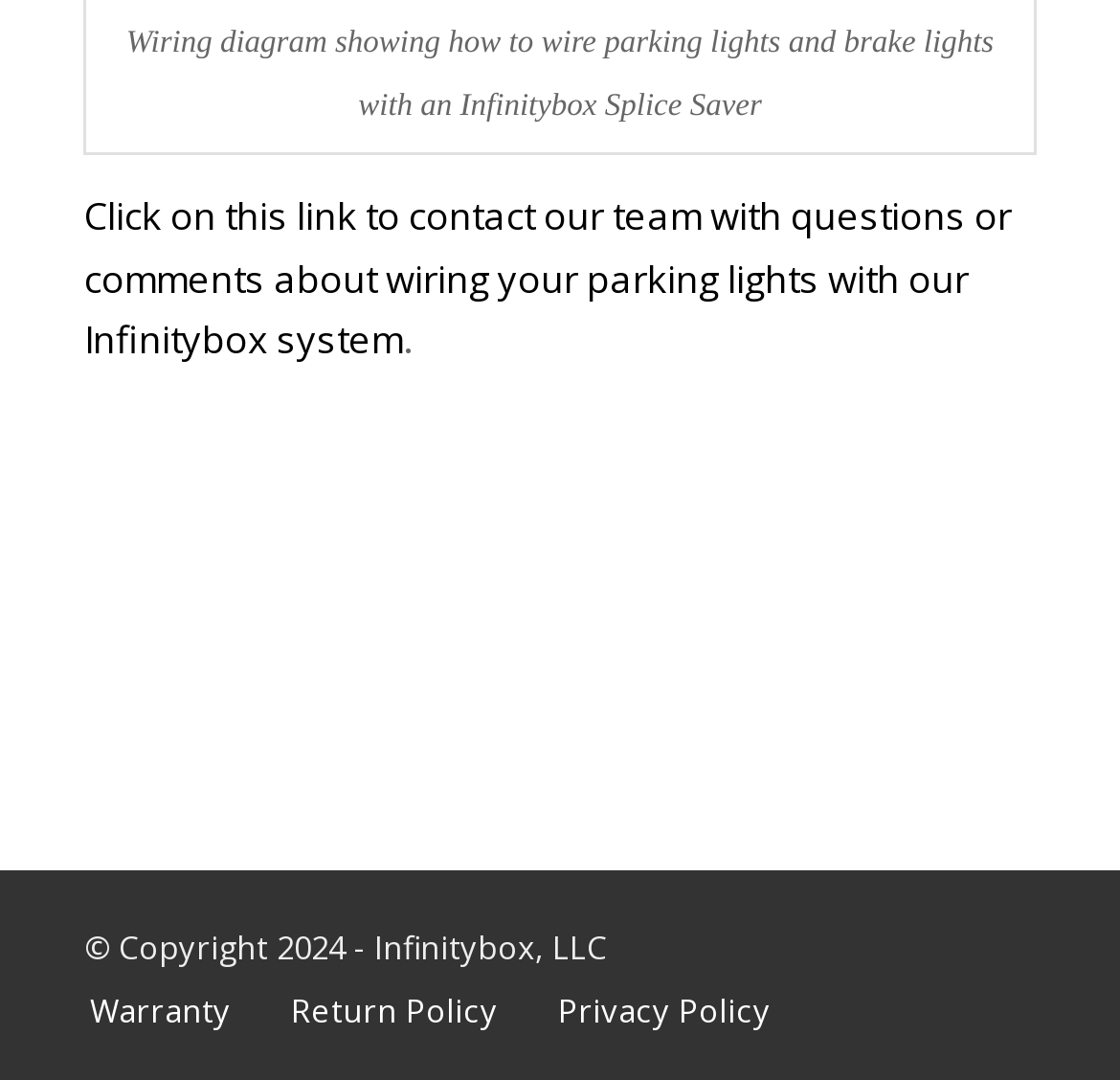What is the position of the 'Return Policy' link?
Please provide a comprehensive answer based on the information in the image.

The 'Return Policy' link is positioned in the middle of the three links at the bottom of the webpage, with the 'Warranty' link to its left and the 'Privacy Policy' link to its right, based on their bounding box coordinates.